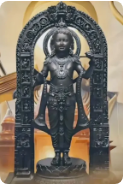Please reply to the following question with a single word or a short phrase:
What is the background of the statue?

serene setting